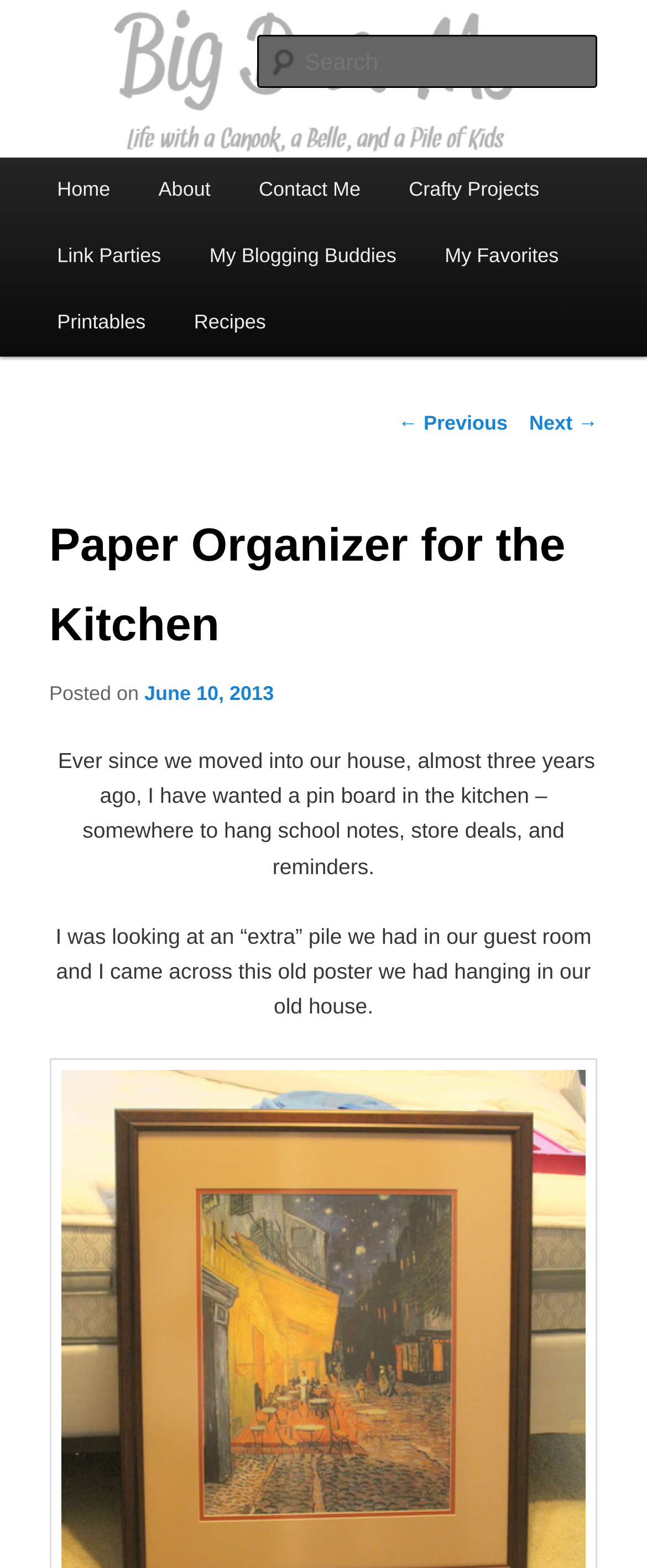What is the title of the current post?
Can you provide a detailed and comprehensive answer to the question?

The title of the current post can be found in the heading element 'Paper Organizer for the Kitchen' which is located below the post navigation links.